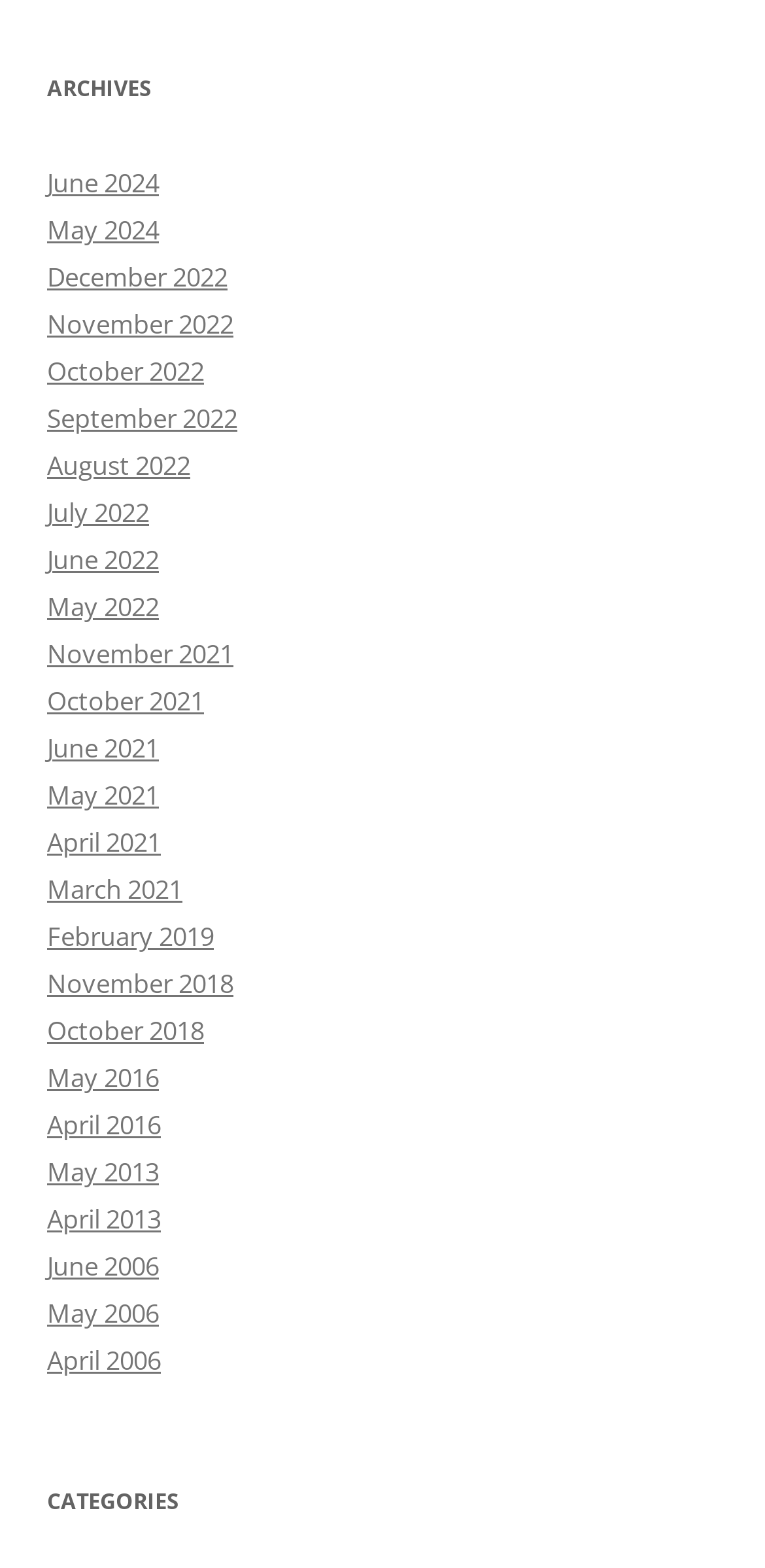Please identify the bounding box coordinates of the area that needs to be clicked to follow this instruction: "browse categories".

[0.062, 0.943, 0.938, 0.973]